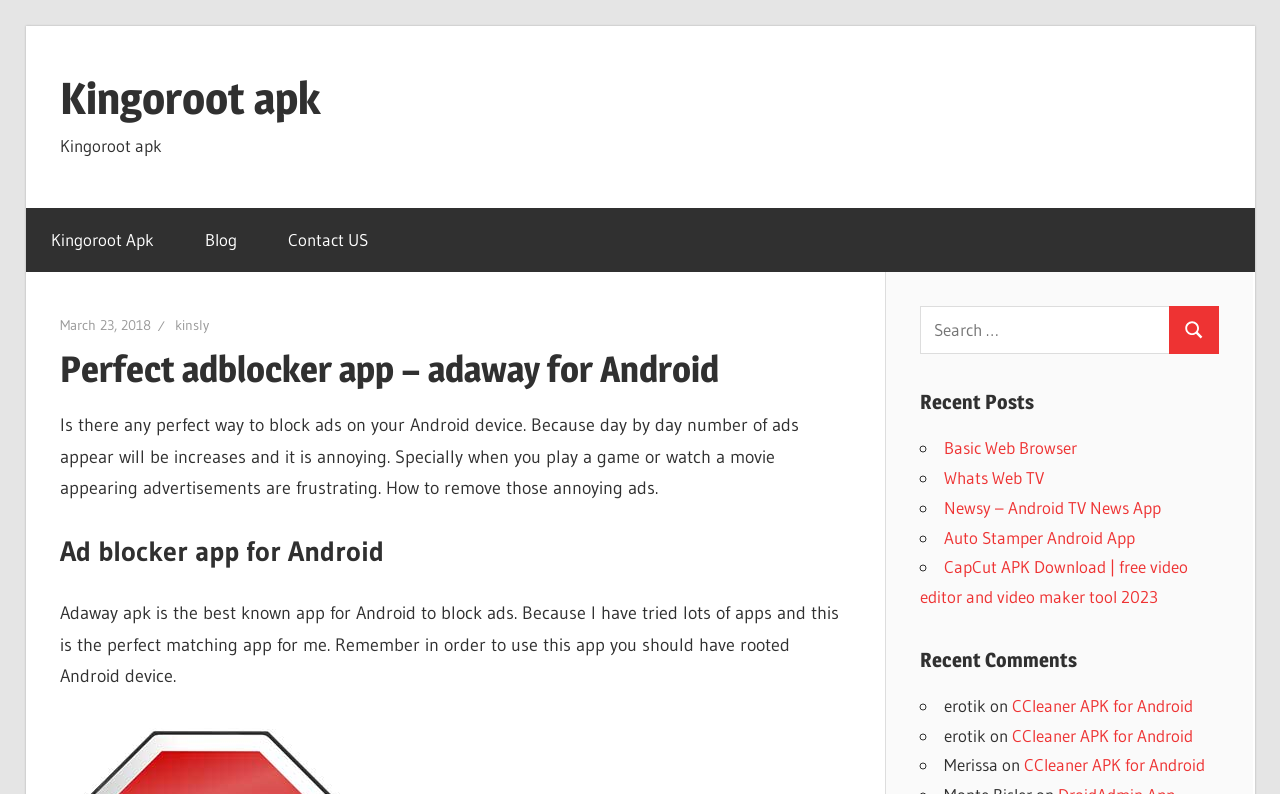Can you find the bounding box coordinates for the element to click on to achieve the instruction: "Click on the 'Kingoroot apk' link"?

[0.046, 0.089, 0.25, 0.157]